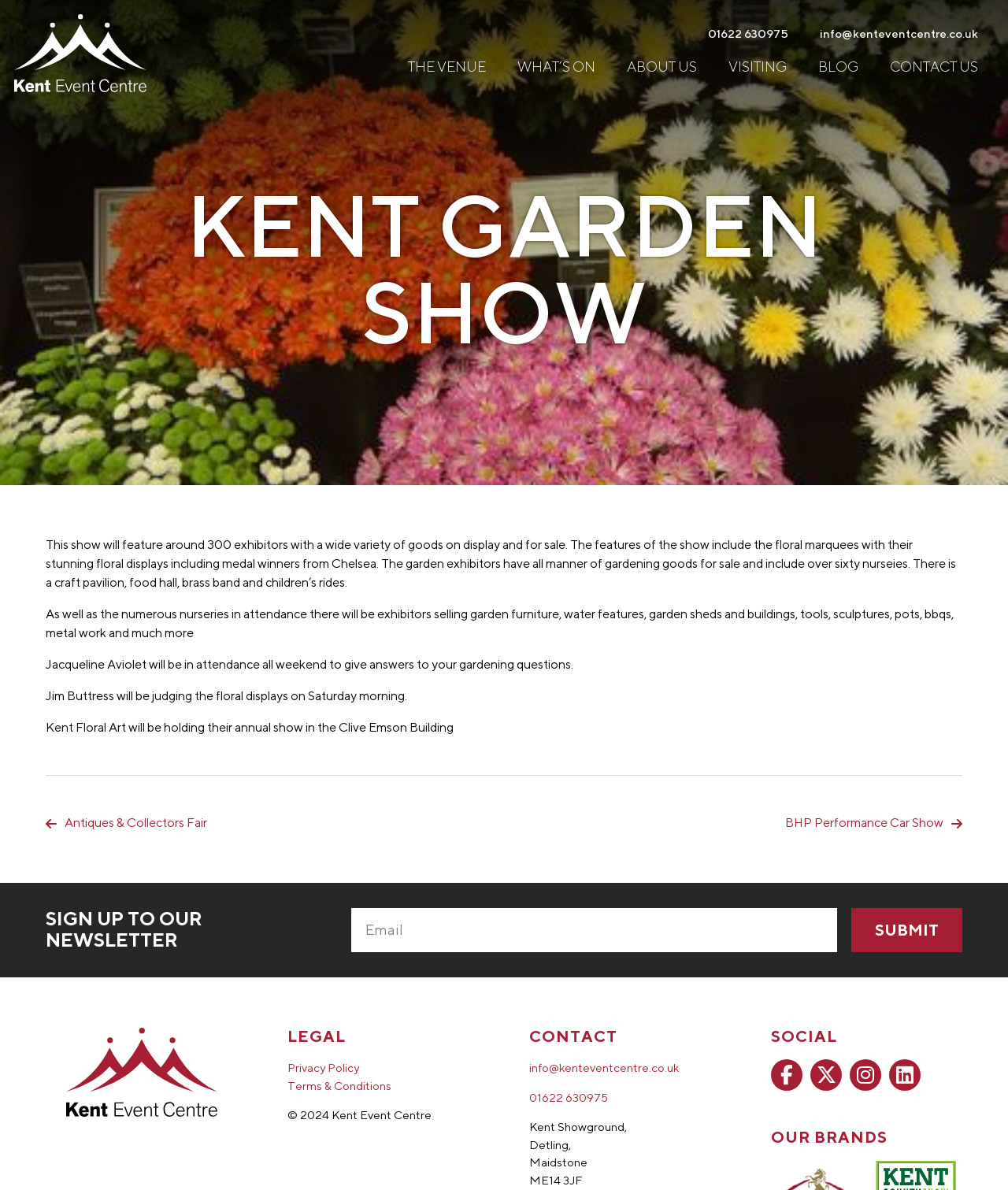Please give a succinct answer to the question in one word or phrase:
What is the capacity of the John Hendry Pavilion?

800-1,700